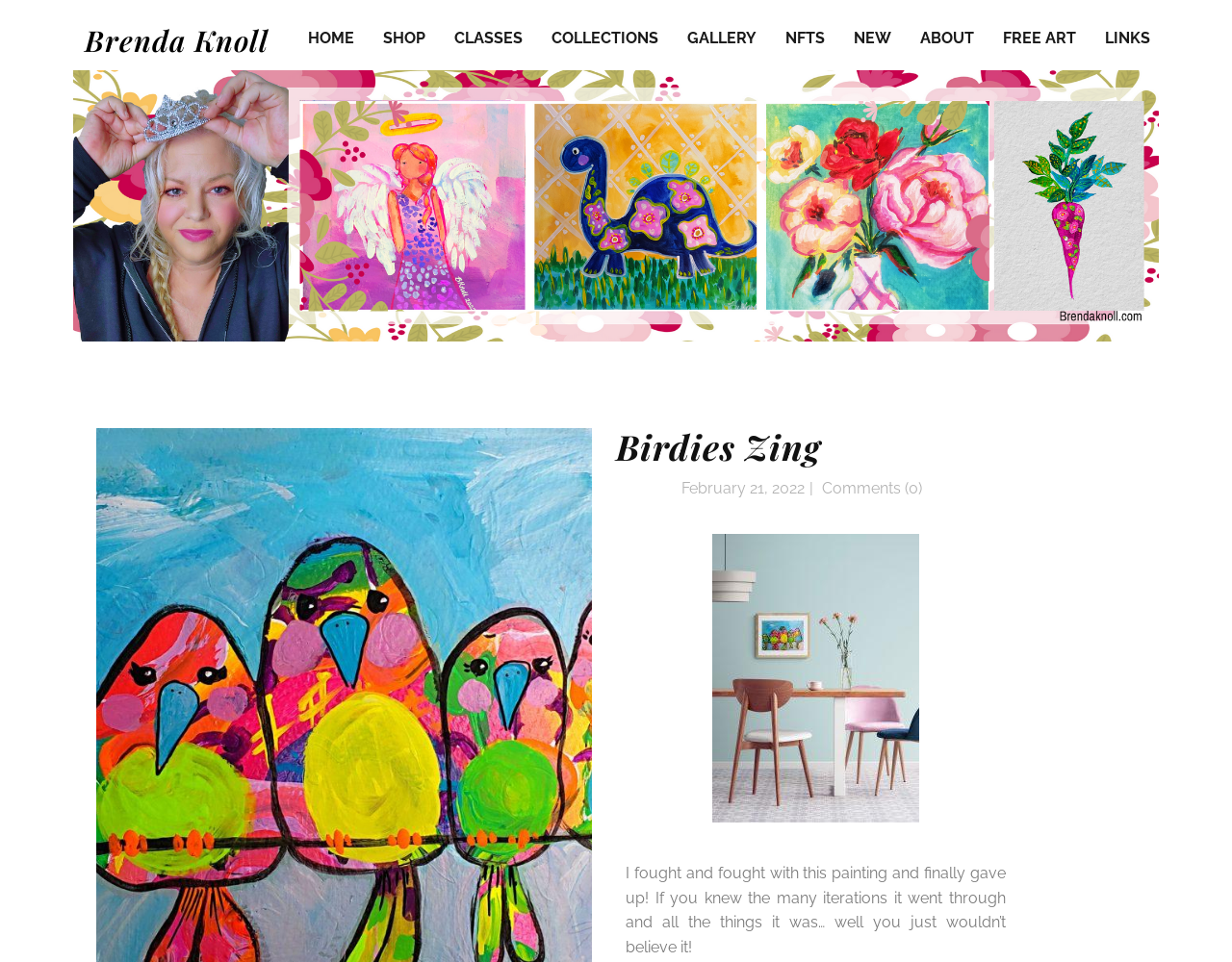Create an in-depth description of the webpage, covering main sections.

The webpage is about Brenda Knoll's art collection, specifically the "Birdies Zing Golden Zing" art collection. At the top, there is a navigation menu with 10 links: "HOME", "SHOP", "CLASSES", "COLLECTIONS", "GALLERY", "NFTS", "NEW", "ABOUT", "FREE ART", and "LINKS". These links are positioned horizontally, with "HOME" on the left and "LINKS" on the right.

Below the navigation menu, there is a heading with the artist's name, "Brenda Knoll", which is also a link. Underneath the artist's name, there is a larger heading that reads "Birdies Zing", which takes up most of the width of the page.

Below the "Birdies Zing" heading, there is a table with two rows. The first row contains a static text element with the date "February 21, 2022", and a link that reads "Comments (0)". The second row contains an image of a "Birdies Zing mockup", which takes up most of the width of the table.

Below the table, there is a block of text that describes the artist's experience with the painting, mentioning that they fought with it and finally gave up. This text is positioned near the bottom of the page.